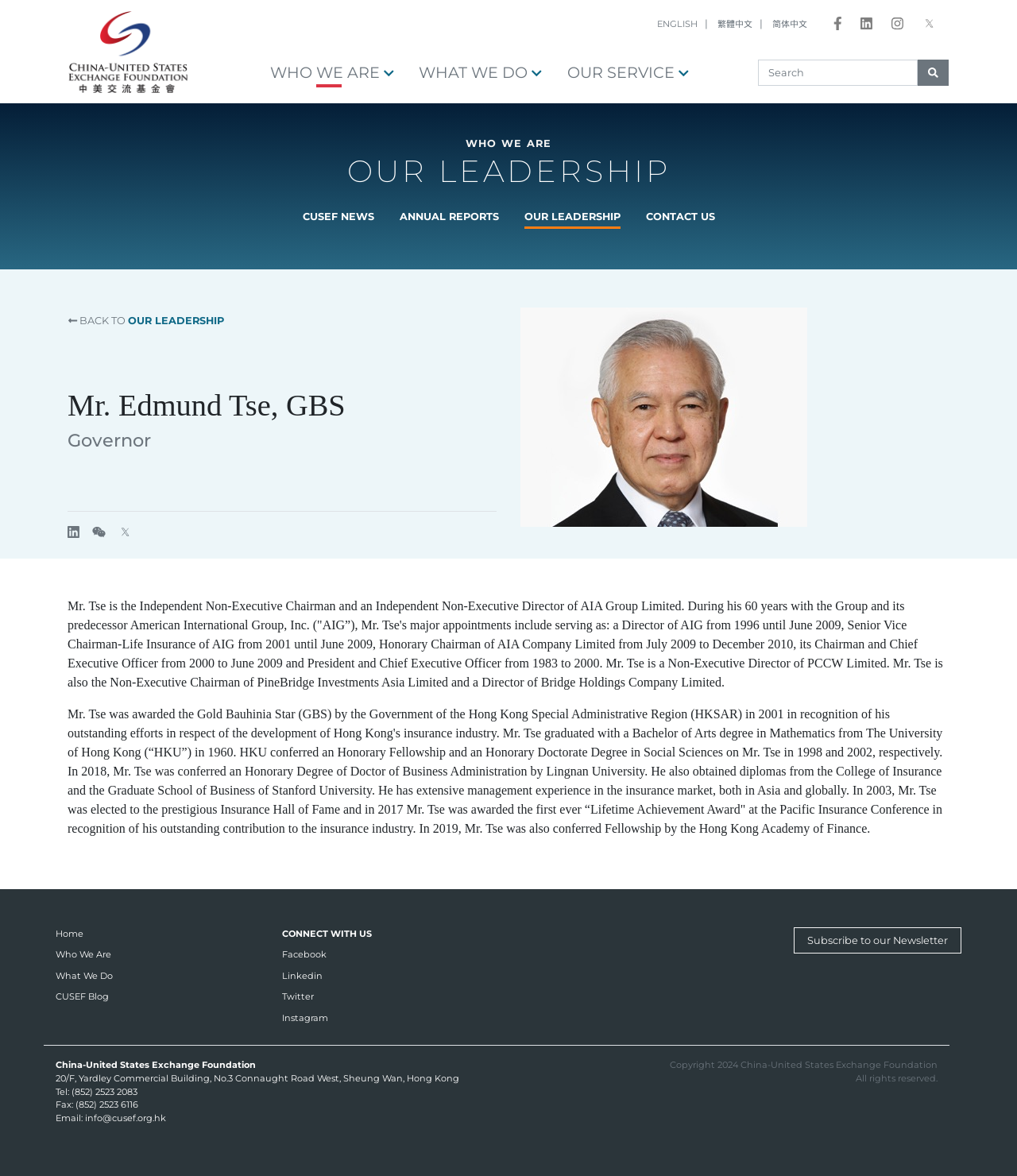Given the following UI element description: "title="CUSEF Instagram"", find the bounding box coordinates in the webpage screenshot.

[0.87, 0.011, 0.901, 0.03]